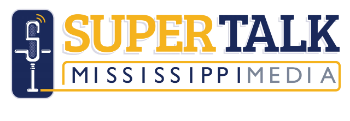Explain the contents of the image with as much detail as possible.

The image displays the logo of "SuperTalk Mississippi Media," featuring a stylized microphone in blue accompanied by the words "SUPER TALK" in bold yellow uppercase letters. Below, the word "MISSISSIPPI" is presented in a larger, contrasting font, followed by the word "MEDIA" in a more subdued grey. The design reflects a modern media identity, indicative of a platform dedicated to broadcasting news and discussions relevant to Mississippi. This logo emphasizes the station's focus on engaging and informing the community through various media channels.